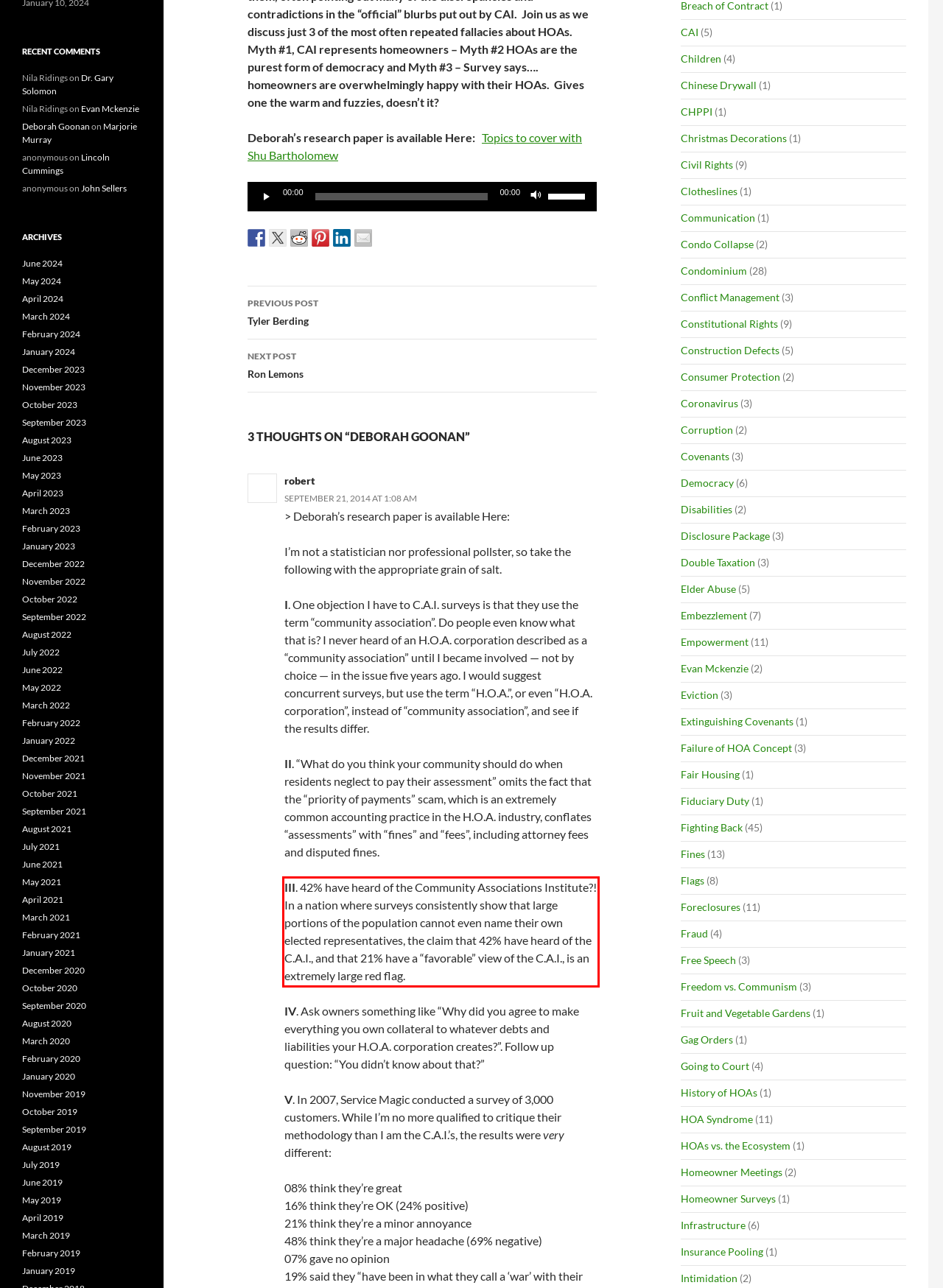Using the provided webpage screenshot, identify and read the text within the red rectangle bounding box.

III. 42% have heard of the Community Associations Institute?! In a nation where surveys consistently show that large portions of the population cannot even name their own elected representatives, the claim that 42% have heard of the C.A.I., and that 21% have a “favorable” view of the C.A.I., is an extremely large red flag.